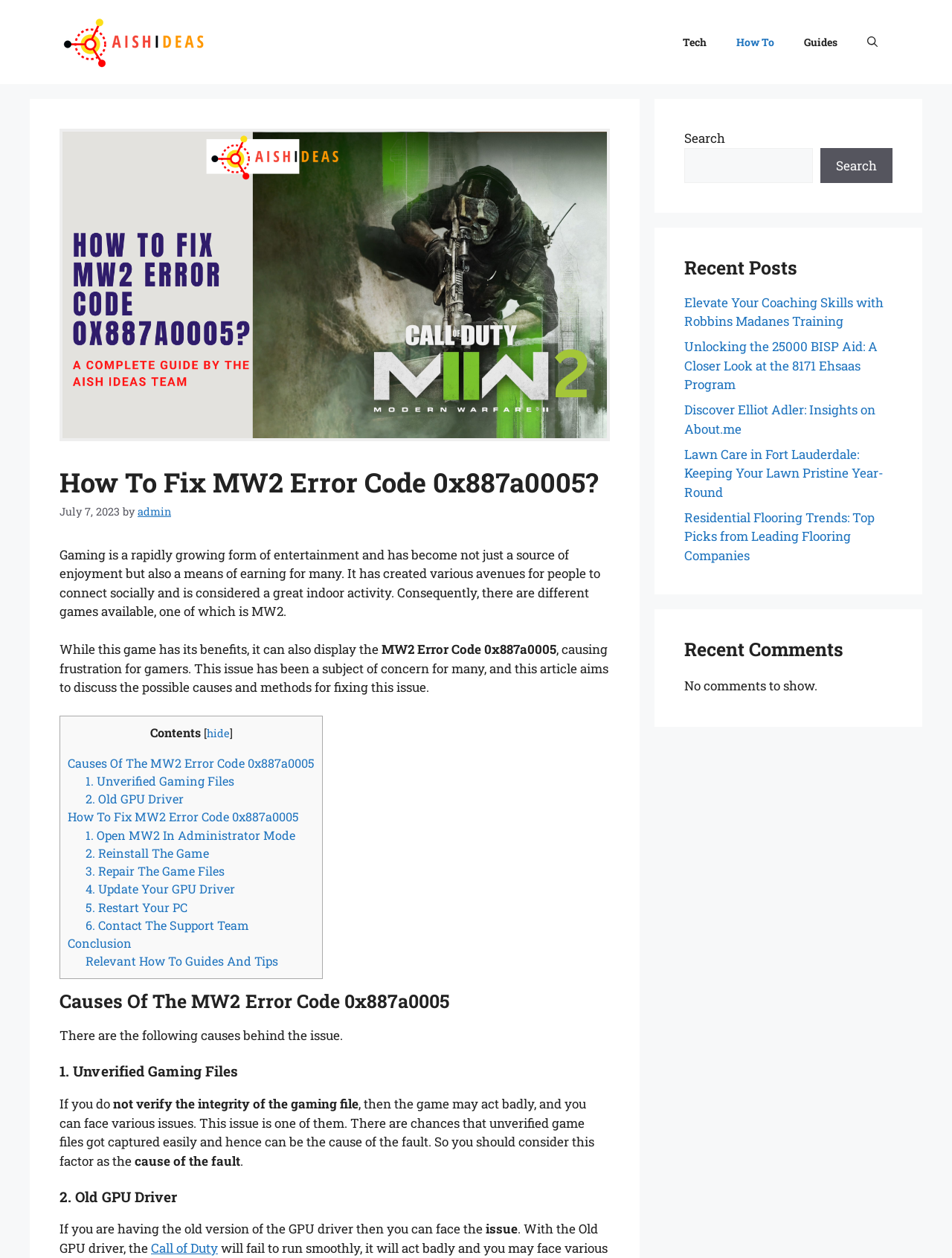Identify the bounding box coordinates for the UI element described by the following text: "parent_node: Search name="s"". Provide the coordinates as four float numbers between 0 and 1, in the format [left, top, right, bottom].

[0.719, 0.117, 0.854, 0.145]